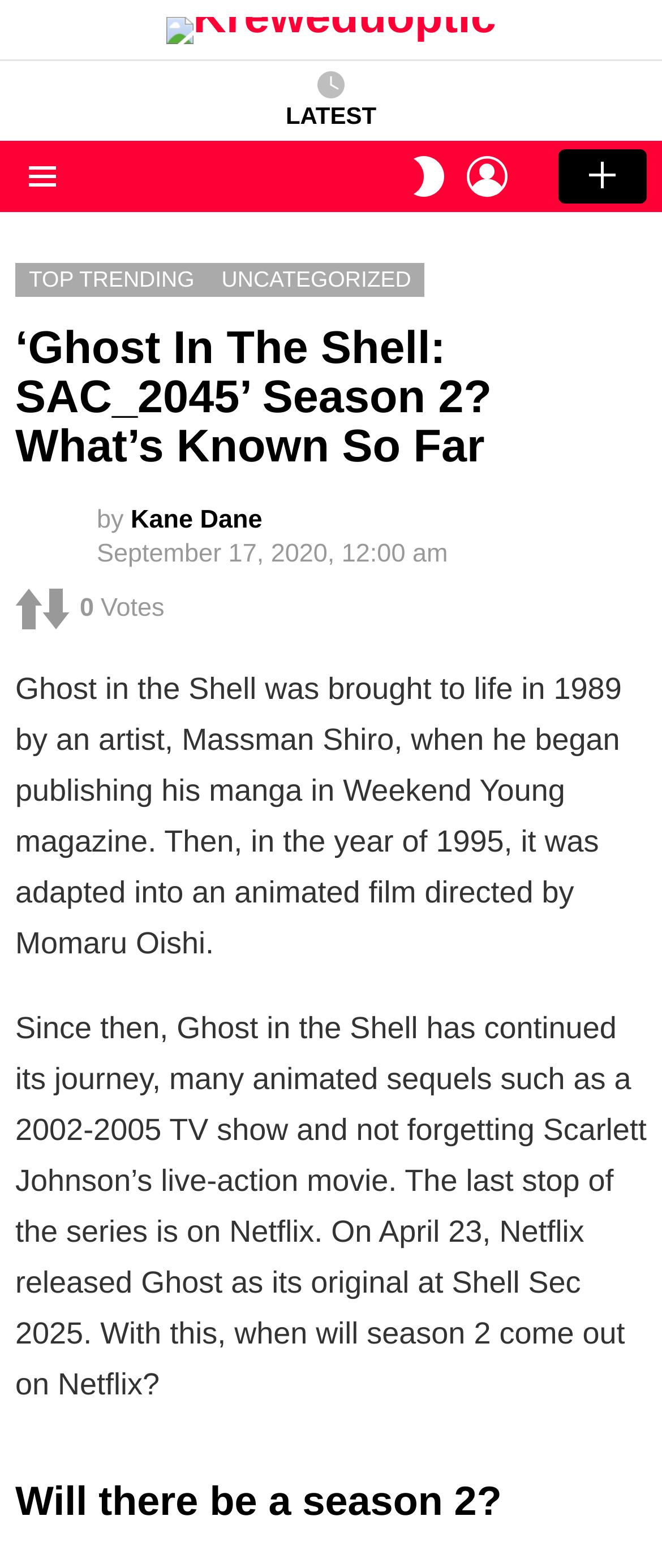When was the Netflix original series Ghost in the Shell: SAC 2025 released?
Please respond to the question with a detailed and thorough explanation.

According to the webpage, on April 23, Netflix released Ghost as its original at Shell Sec 2025.